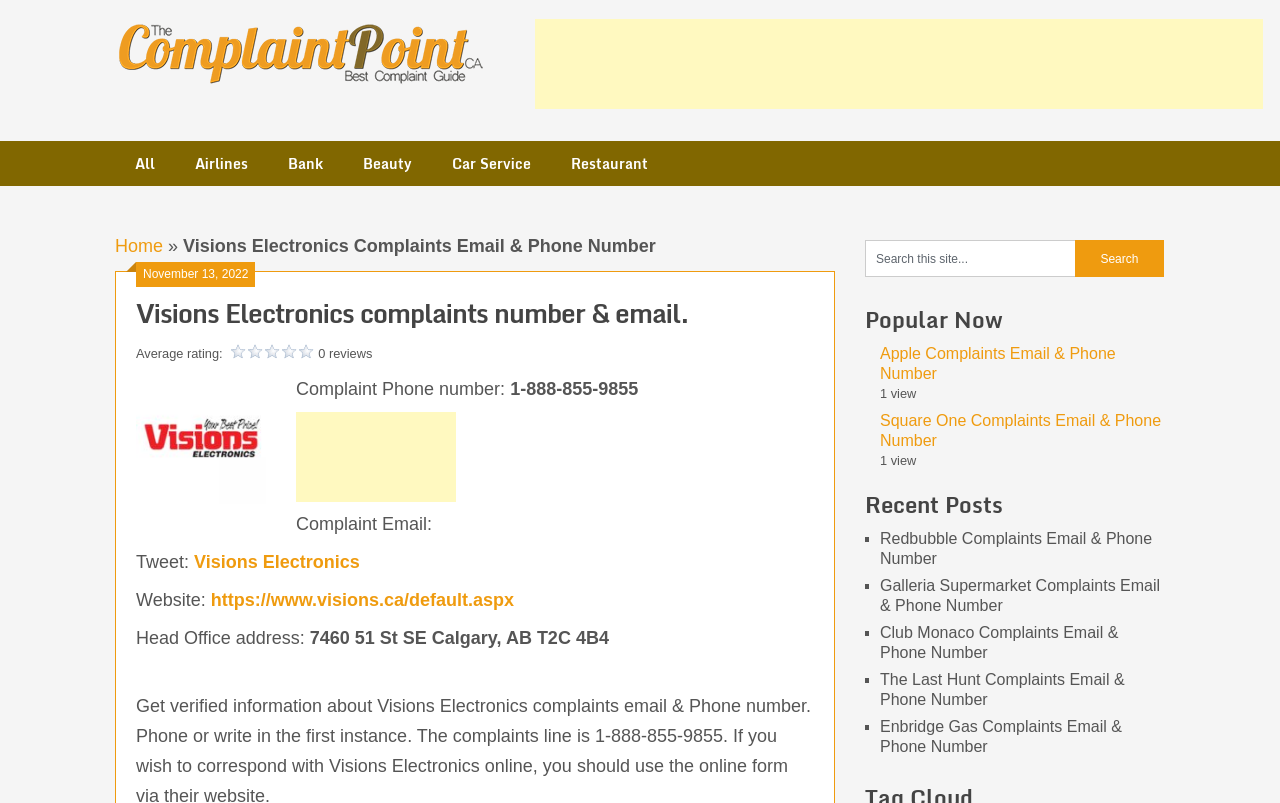Specify the bounding box coordinates of the element's area that should be clicked to execute the given instruction: "Check the complaint phone number". The coordinates should be four float numbers between 0 and 1, i.e., [left, top, right, bottom].

[0.399, 0.472, 0.499, 0.497]